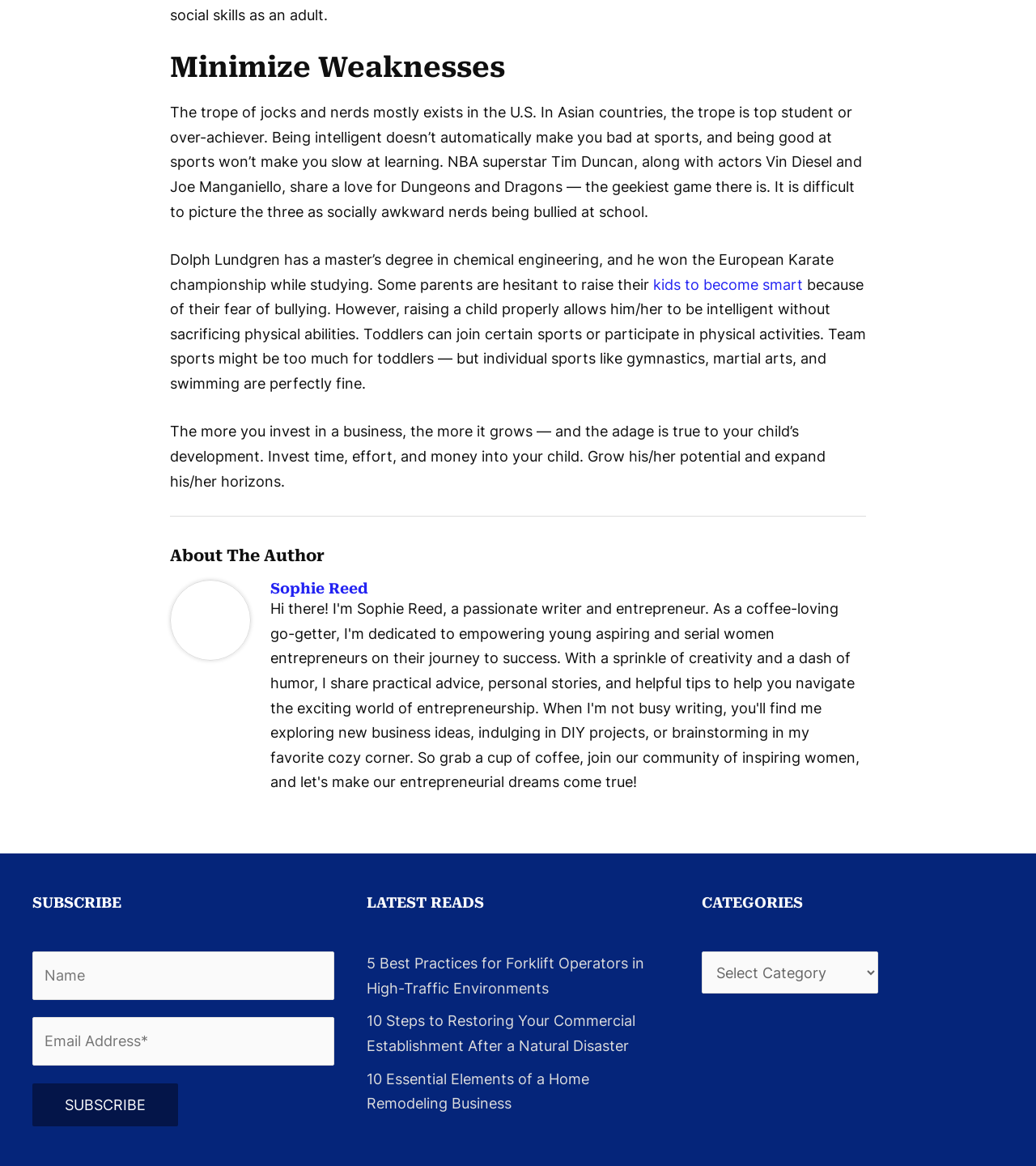What is the category section labeled as?
Based on the image, answer the question with a single word or brief phrase.

Categories